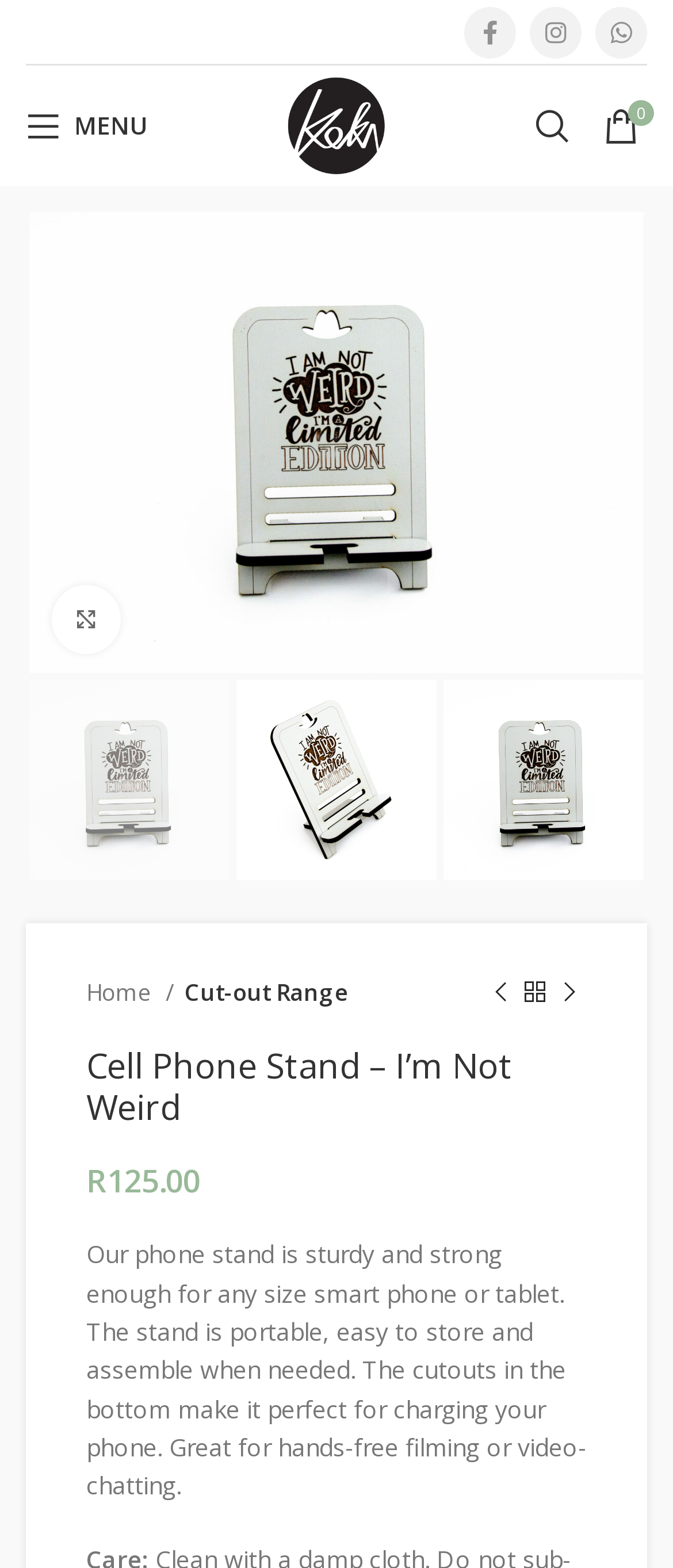Based on the image, give a detailed response to the question: What is the brand of the phone stand?

I found the brand name 'KOKA Living' by looking at the link with the text 'KOKA Living' and an image with the same name, which suggests that it is the brand of the product.